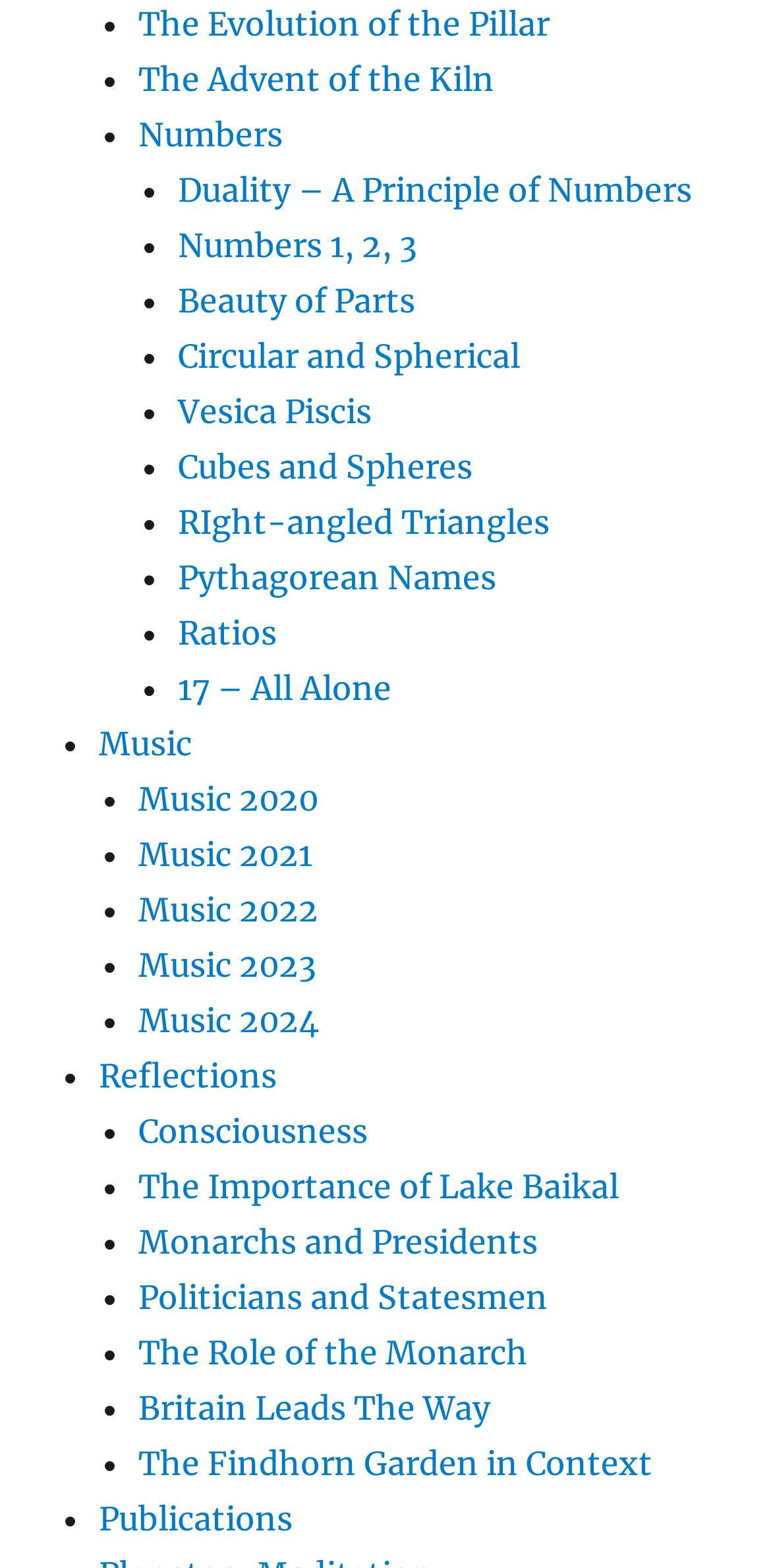Identify the bounding box coordinates of the element that should be clicked to fulfill this task: "Visit 'Music 2020'". The coordinates should be provided as four float numbers between 0 and 1, i.e., [left, top, right, bottom].

[0.179, 0.497, 0.413, 0.522]